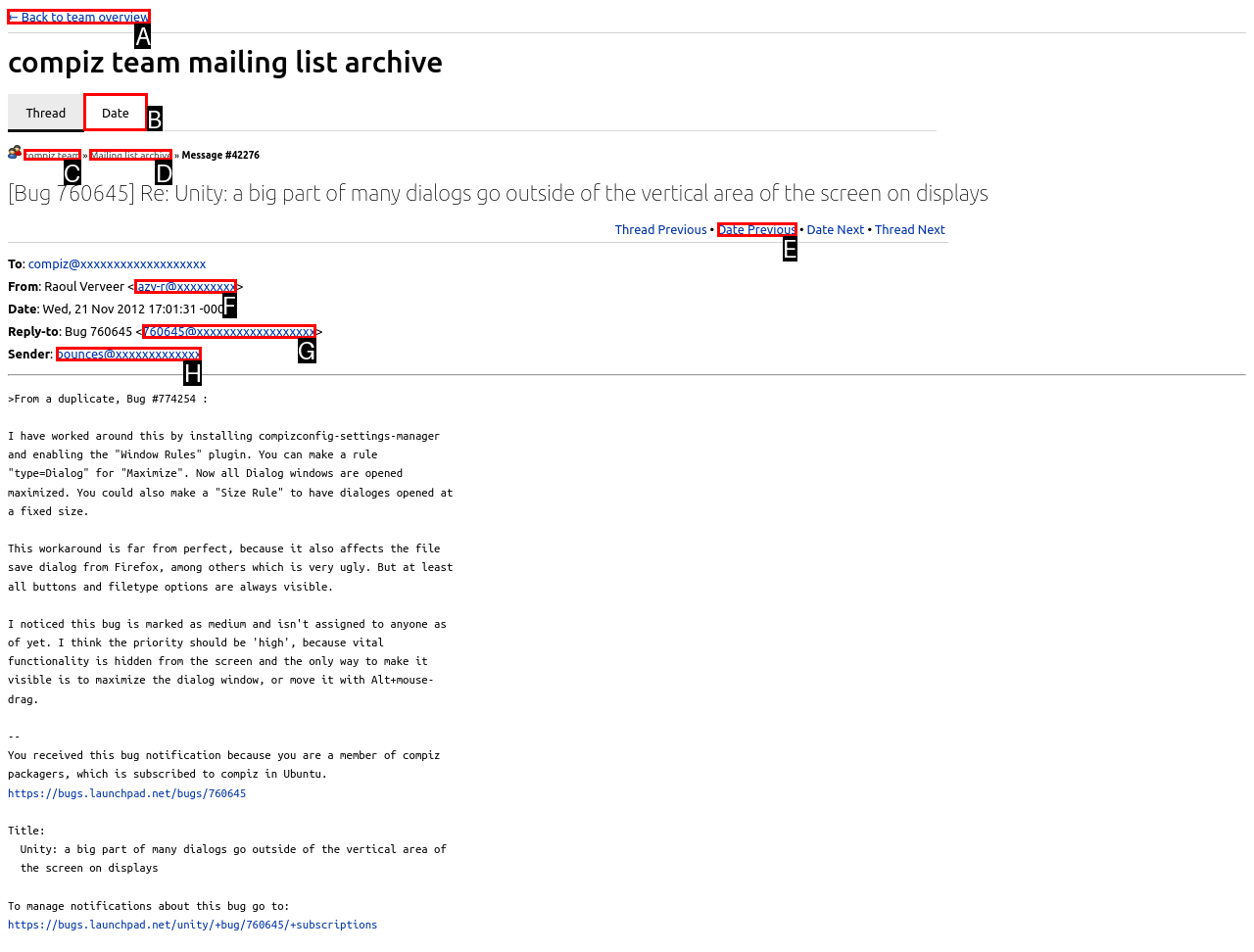Select the proper UI element to click in order to perform the following task: Go back to team overview. Indicate your choice with the letter of the appropriate option.

A